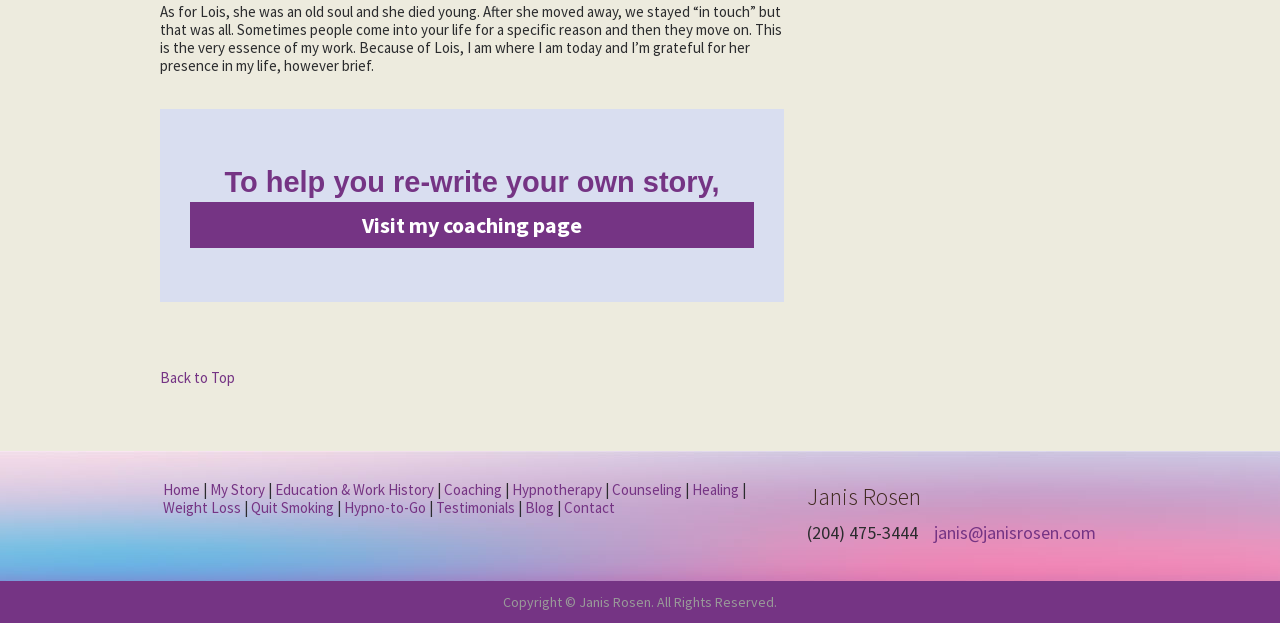Determine the bounding box coordinates of the region that needs to be clicked to achieve the task: "Read the 'Recent Posts'".

None